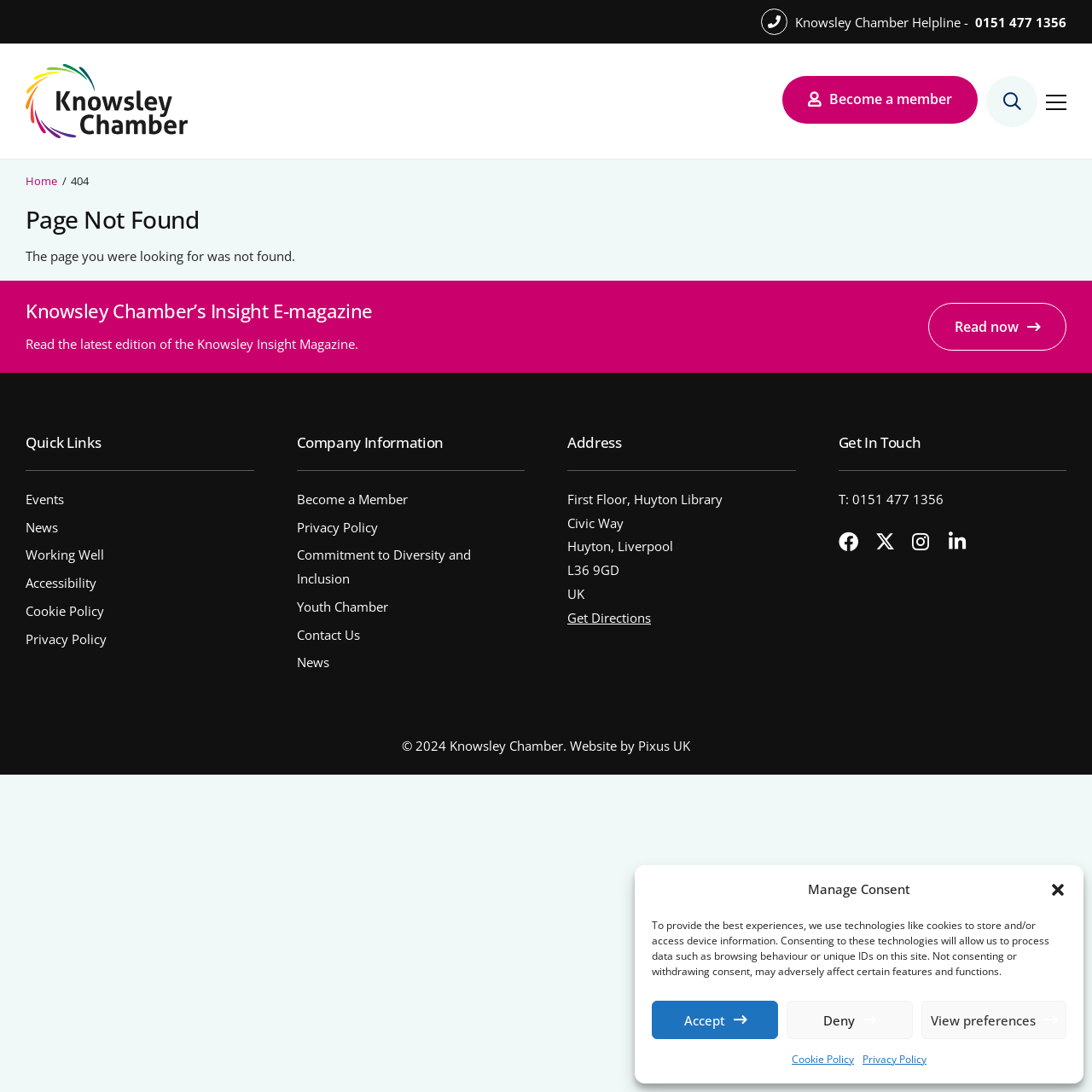What is the link at the bottom of the webpage that says 'Get Directions'?
Based on the screenshot, give a detailed explanation to answer the question.

I found the link by looking at the text 'Get Directions' which is located at the bottom of the webpage, next to the address of Knowsley Chamber.